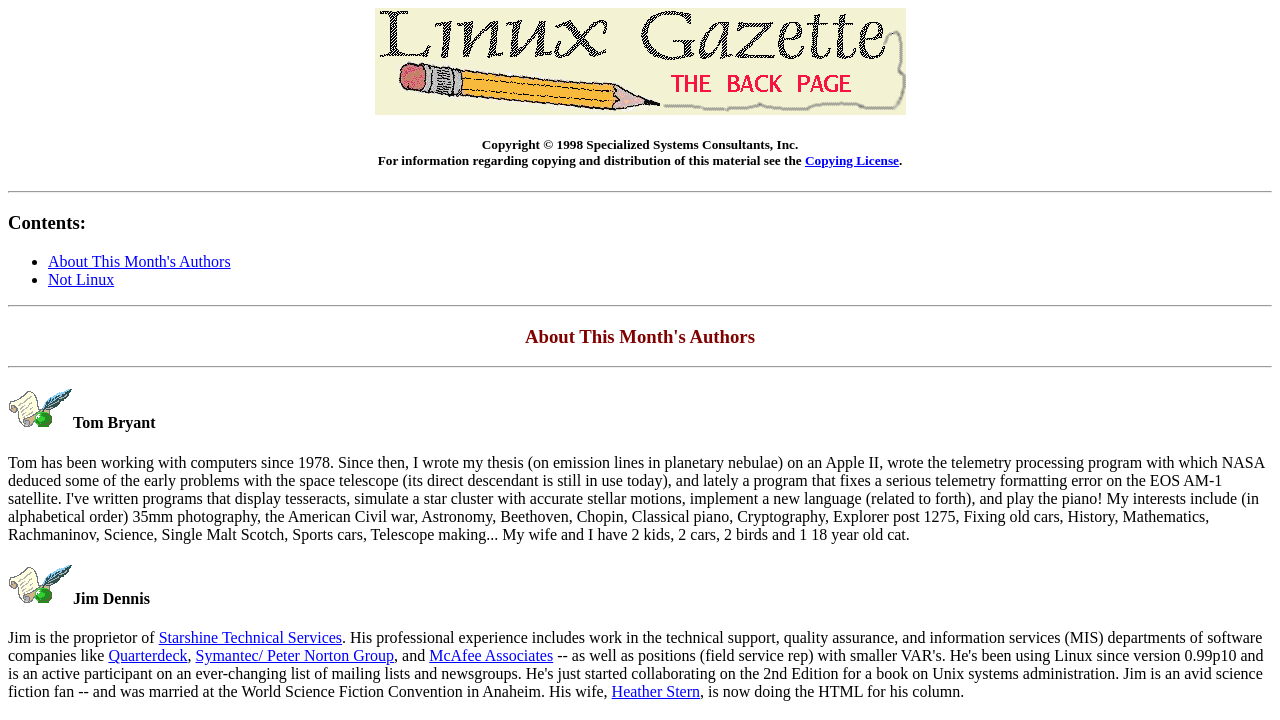Determine the bounding box coordinates of the section to be clicked to follow the instruction: "Learn about Jim Dennis". The coordinates should be given as four float numbers between 0 and 1, formatted as [left, top, right, bottom].

[0.006, 0.785, 0.994, 0.844]